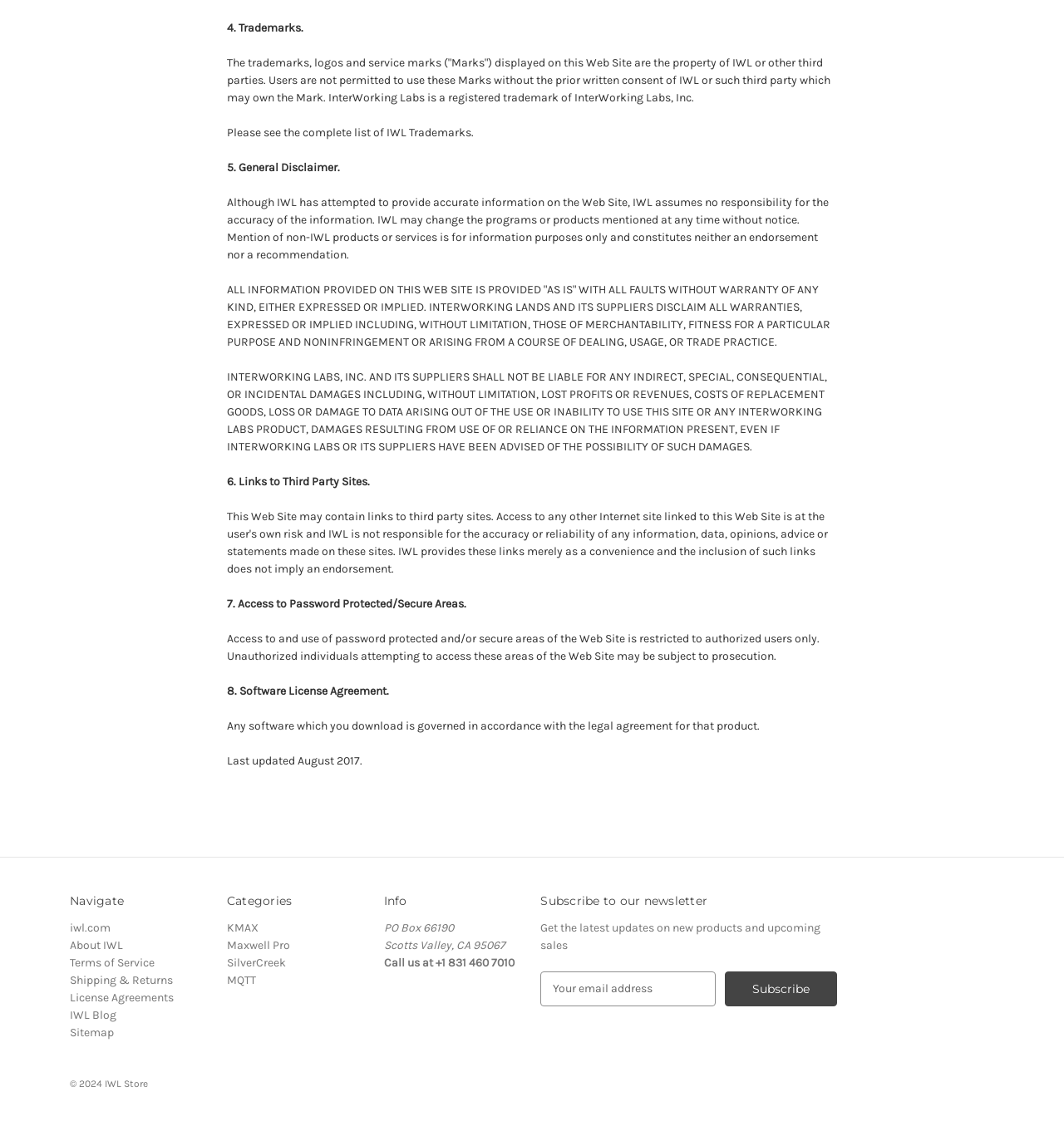Locate the bounding box coordinates of the element you need to click to accomplish the task described by this instruction: "Navigate to iwl.com".

[0.066, 0.818, 0.104, 0.83]